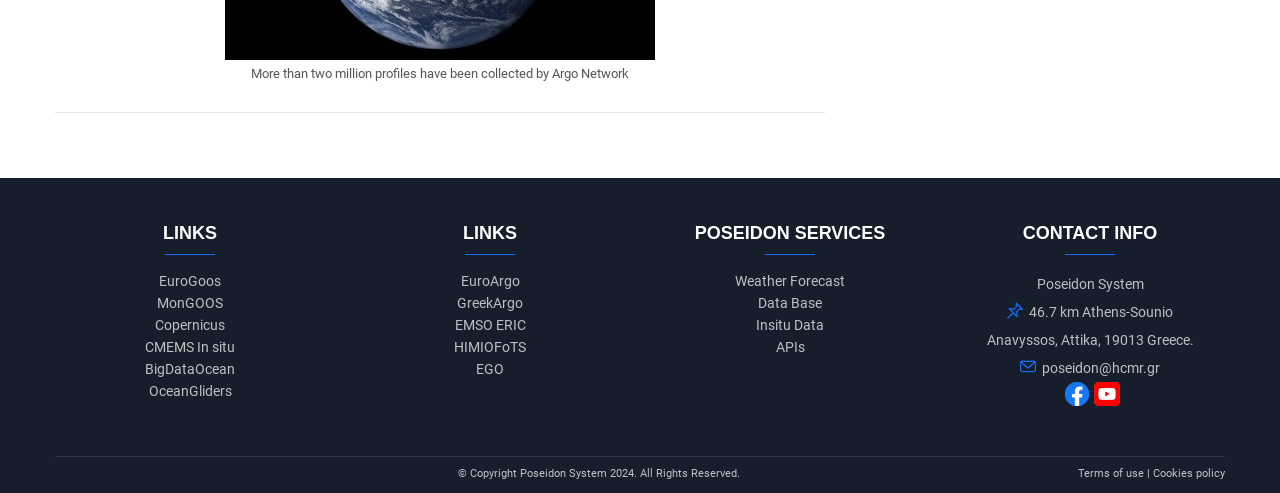Determine the bounding box coordinates for the UI element with the following description: "GreekArgo". The coordinates should be four float numbers between 0 and 1, represented as [left, top, right, bottom].

[0.357, 0.598, 0.409, 0.631]